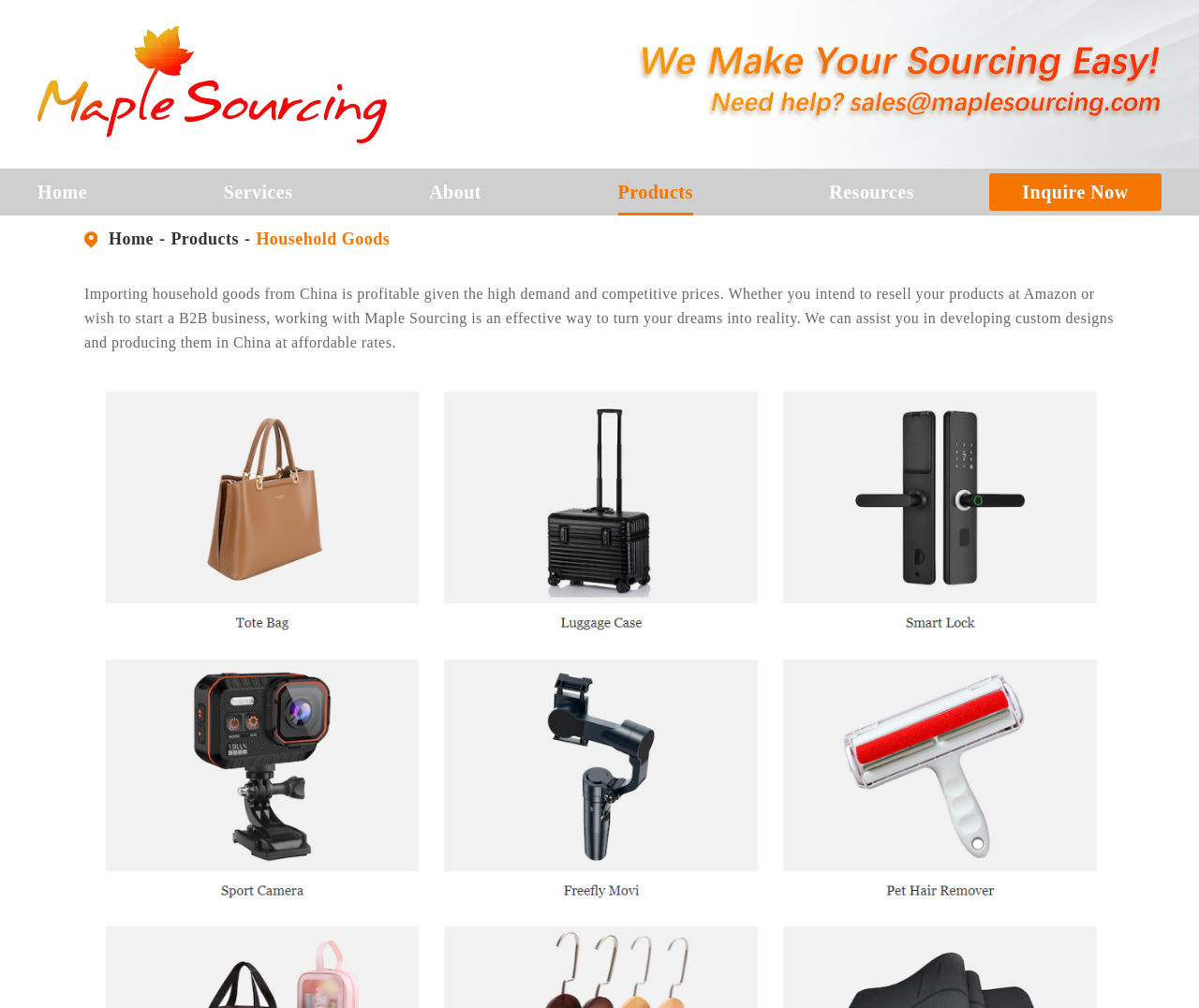How many navigation links are there?
Provide a comprehensive and detailed answer to the question.

There are five navigation links: 'Home', 'Services', 'About', 'Products', and 'Resources'. These links are located at the top of the webpage, and their vertical positions can be determined by comparing their y1, y2 coordinates.